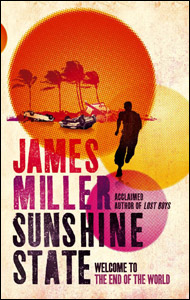What is the tagline of the book?
Please respond to the question with a detailed and thorough explanation.

The tagline 'WELCOME TO THE END OF THE WORLD' is located at the bottom of the book cover, which hints at the book's thrilling narrative, setting the stage for a gripping literary experience.